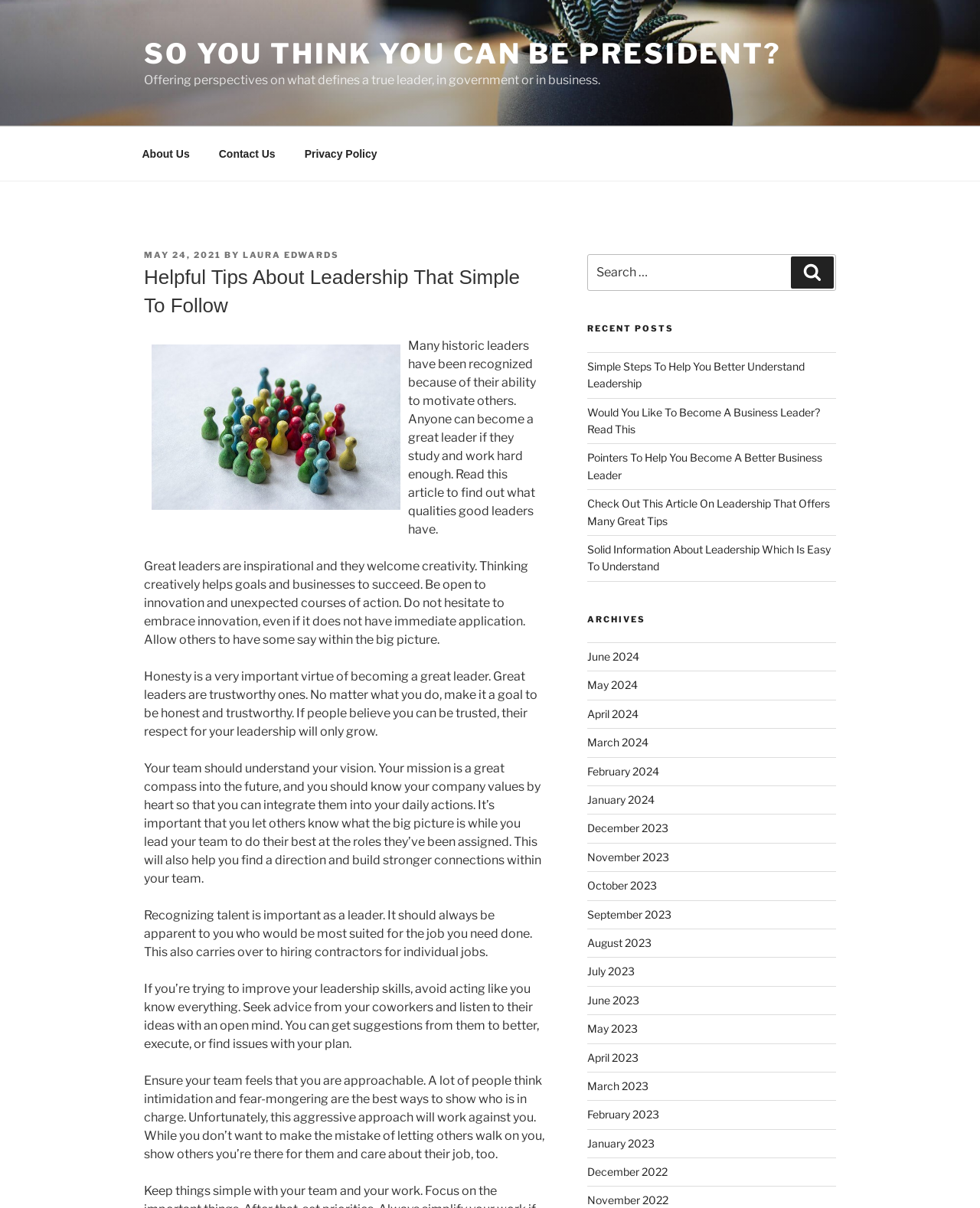Who is the author of the article? From the image, respond with a single word or brief phrase.

Laura Edwards